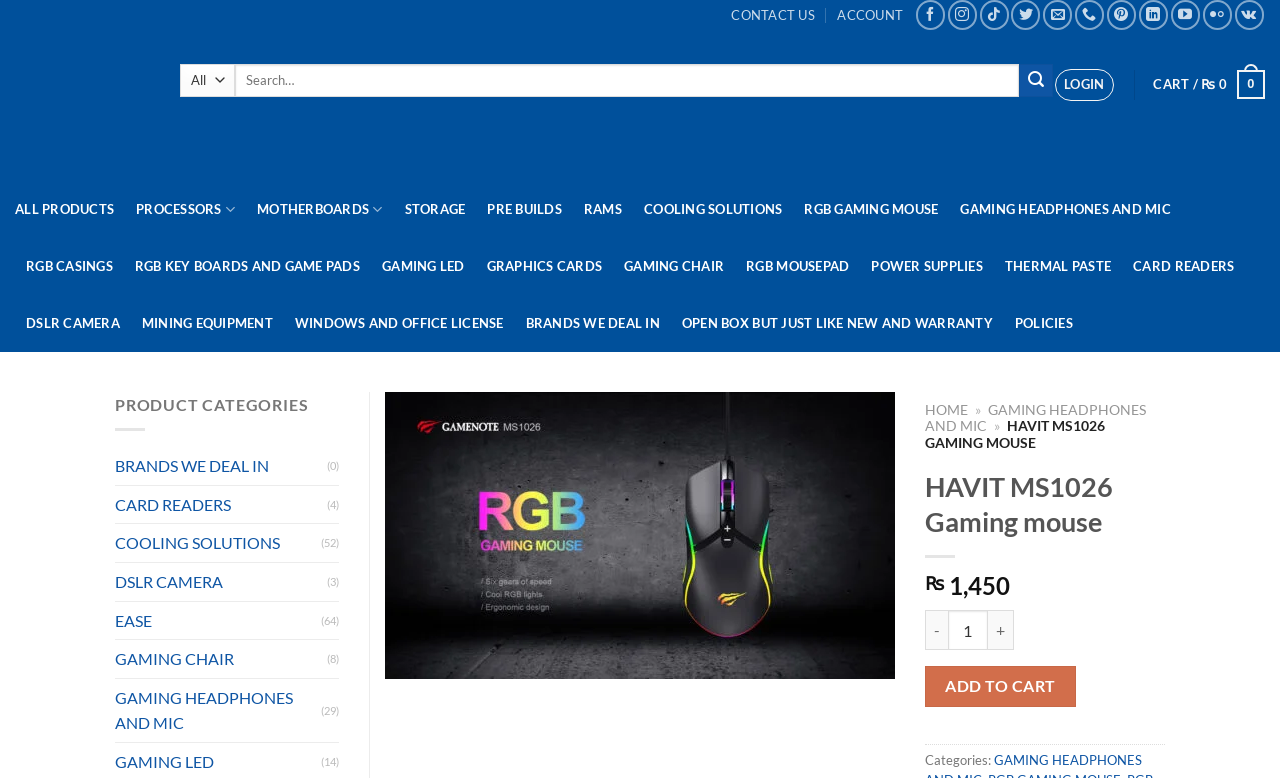Please find and report the bounding box coordinates of the element to click in order to perform the following action: "Search for products". The coordinates should be expressed as four float numbers between 0 and 1, in the format [left, top, right, bottom].

[0.141, 0.082, 0.823, 0.125]